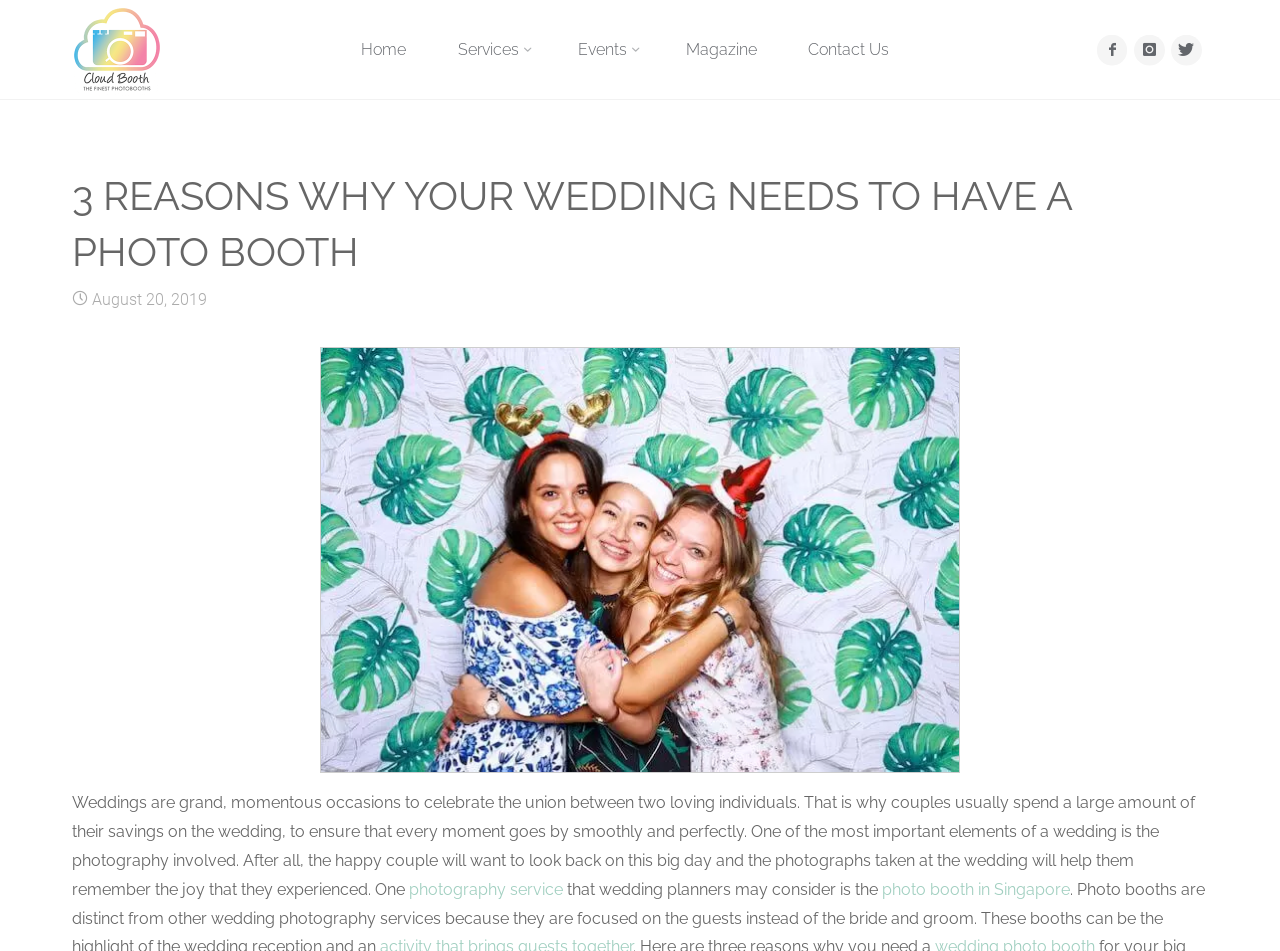What is the purpose of a photo booth at a wedding?
By examining the image, provide a one-word or phrase answer.

fun social activity